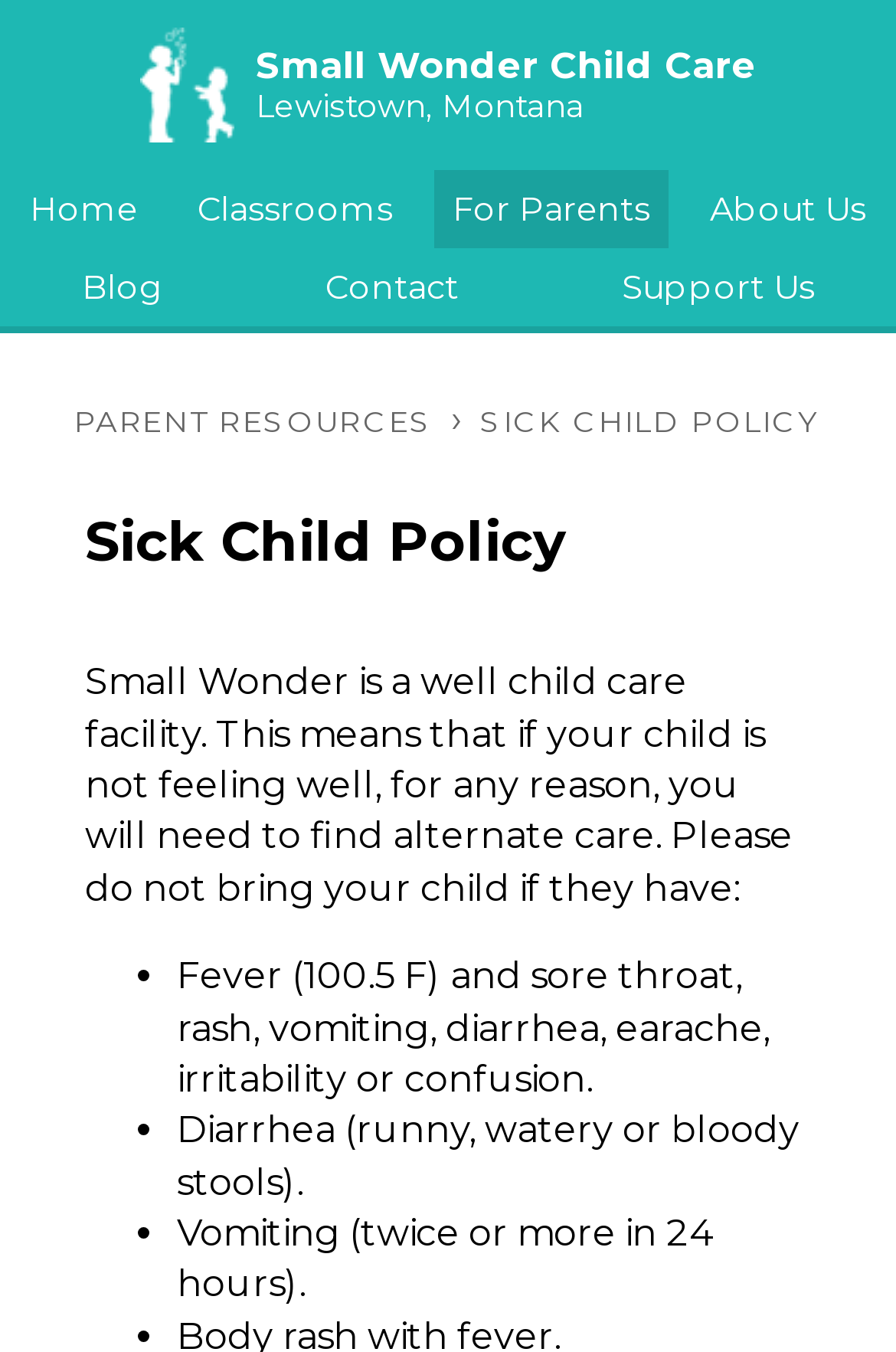By analyzing the image, answer the following question with a detailed response: What is the name of the child care facility?

The name of the child care facility can be found in the top-left corner of the webpage, where the logo is located. The logo is accompanied by the text 'Small Wonder Child Care Lewistown, Montana', which indicates that 'Small Wonder' is the name of the facility.